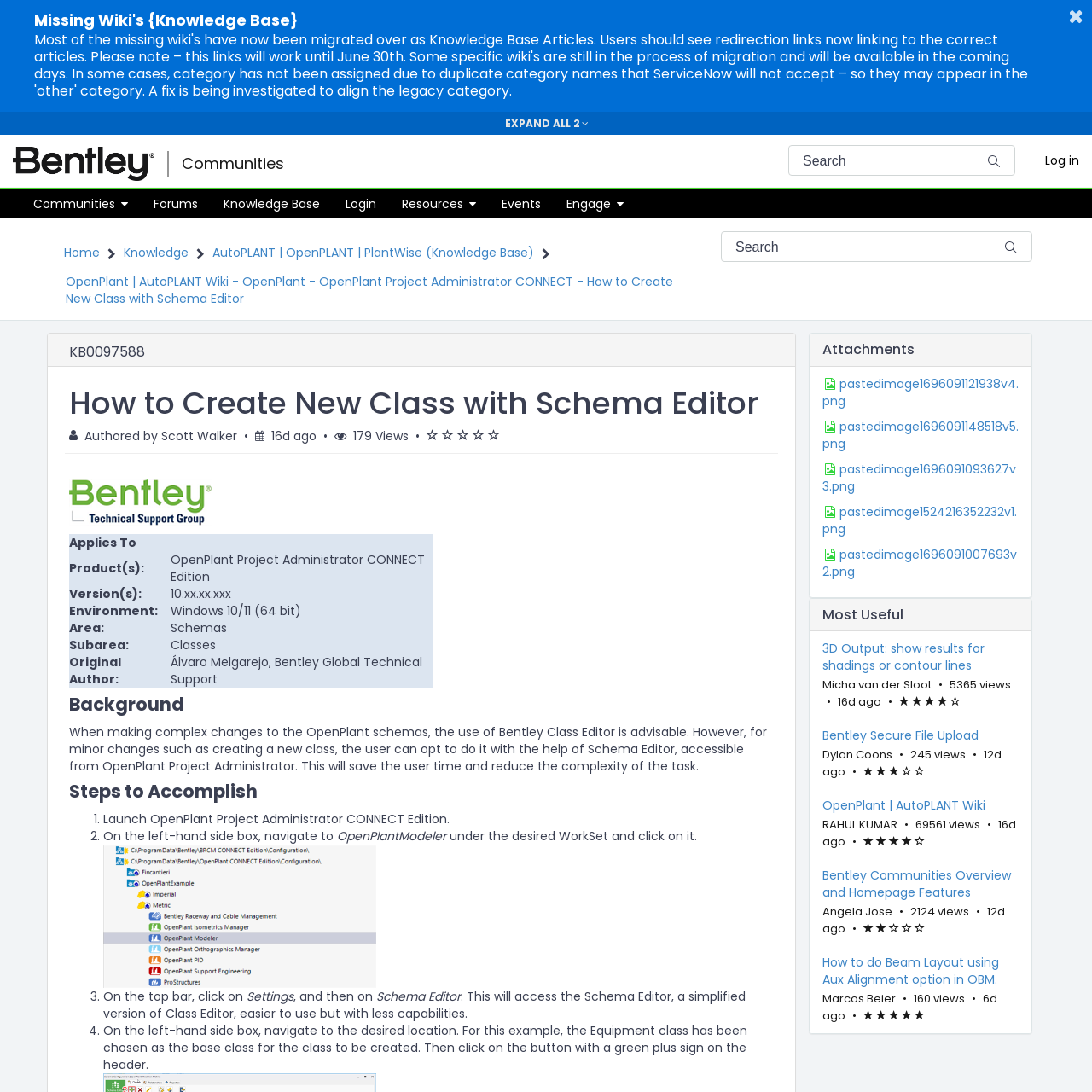Locate the bounding box coordinates of the clickable region necessary to complete the following instruction: "Log in to the system". Provide the coordinates in the format of four float numbers between 0 and 1, i.e., [left, top, right, bottom].

[0.945, 0.139, 1.0, 0.155]